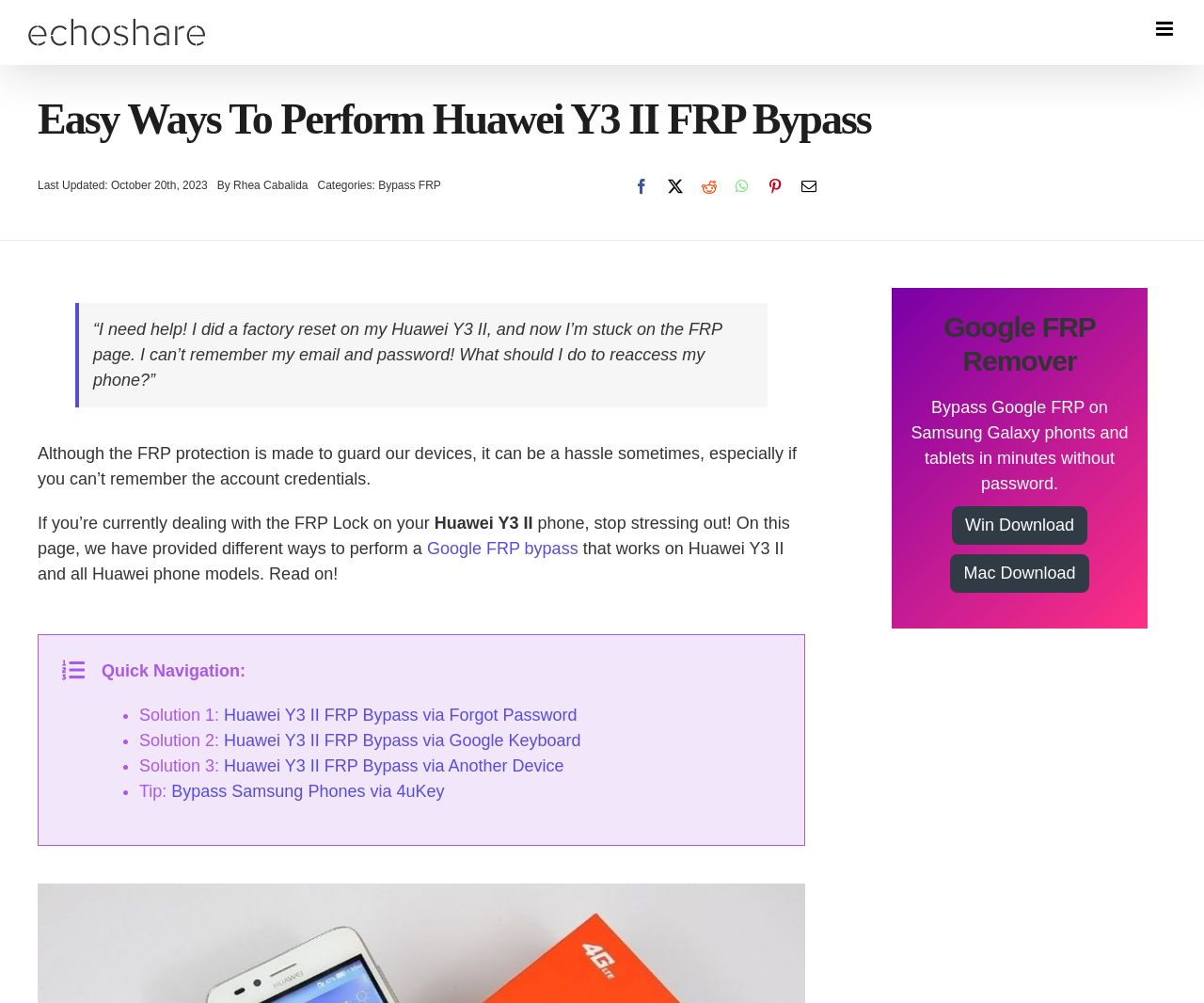What is the name of the author of the webpage?
Please respond to the question thoroughly and include all relevant details.

The author of the webpage is Rhea Cabalida, as indicated by the link 'Rhea Cabalida' next to the text 'By'.